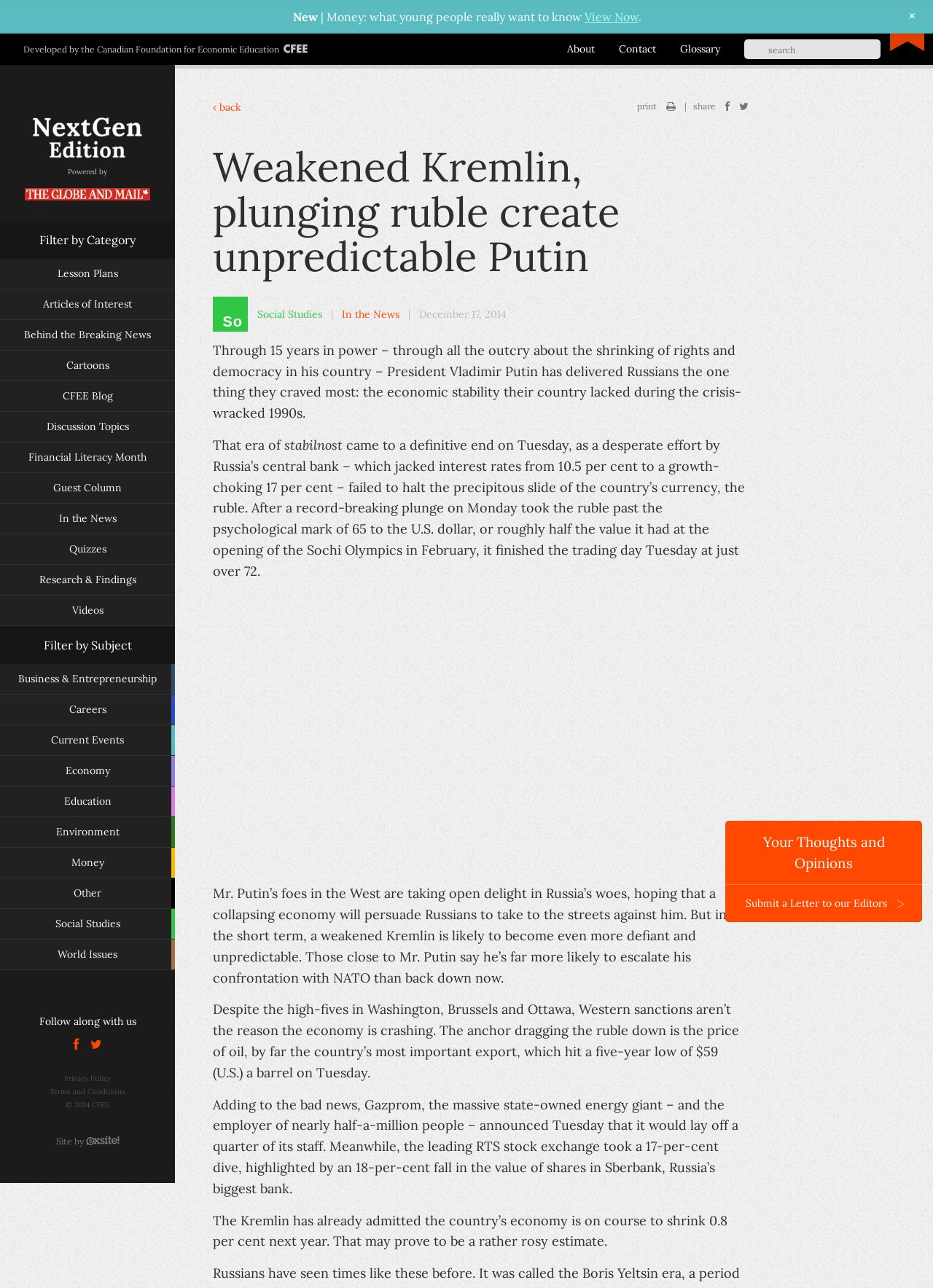Determine the bounding box coordinates of the UI element described by: "World Issues".

[0.0, 0.73, 0.188, 0.753]